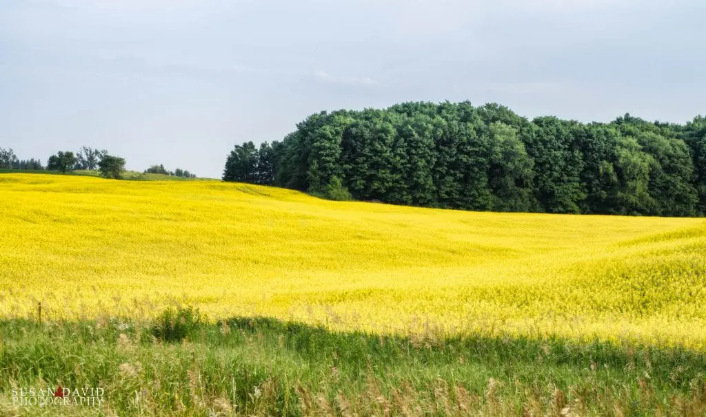Where is the idyllic setting located?
Based on the image, answer the question in a detailed manner.

According to the caption, the idyllic setting is located 'just north of Orangeville', which suggests that the location is in the vicinity of Orangeville.